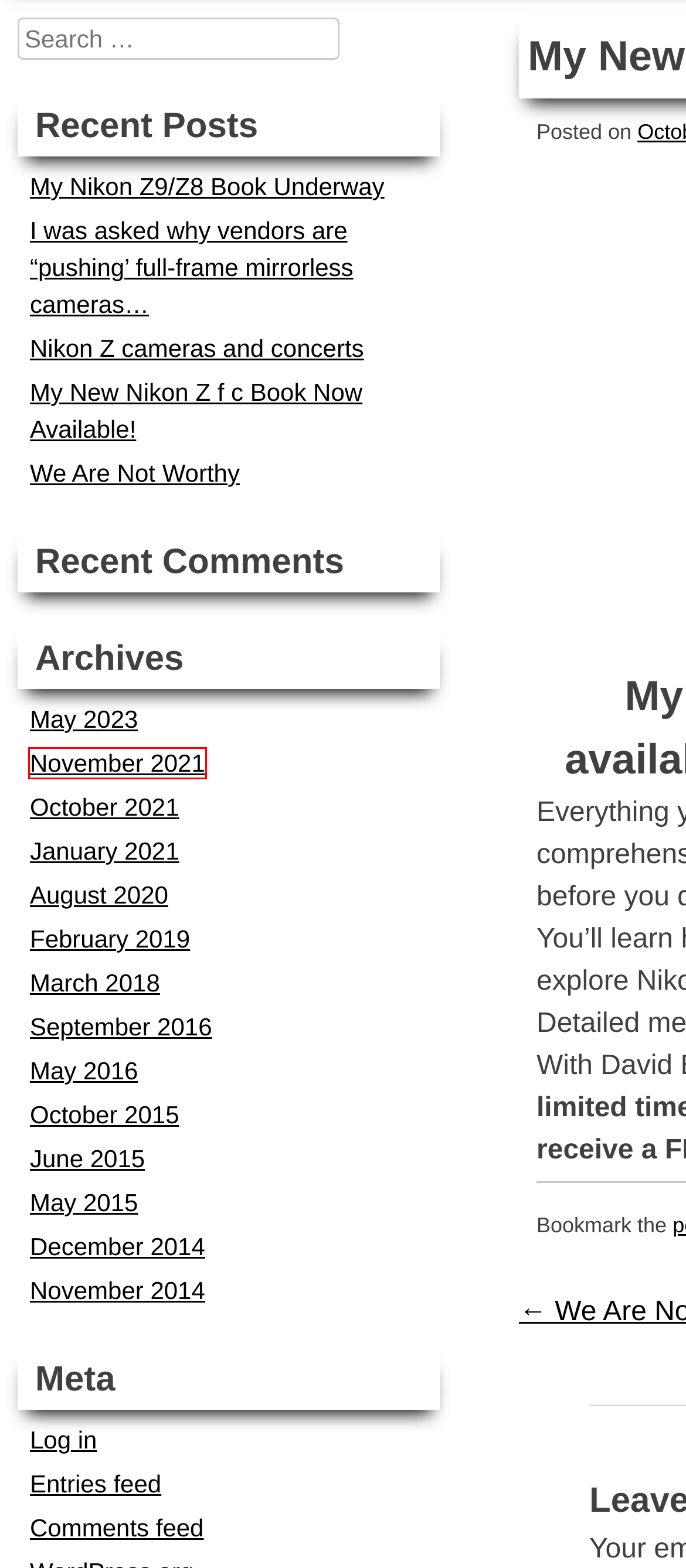View the screenshot of the webpage containing a red bounding box around a UI element. Select the most fitting webpage description for the new page shown after the element in the red bounding box is clicked. Here are the candidates:
A. October | 2015 | David Busch's Nikon Guides
B. We Are Not Worthy | David Busch's Nikon Guides
C. October | 2021 | David Busch's Nikon Guides
D. November | 2021 | David Busch's Nikon Guides
E. May | 2023 | David Busch's Nikon Guides
F. January | 2021 | David Busch's Nikon Guides
G. Log In ‹ David Busch's Nikon Guides — WordPress
H. February | 2019 | David Busch's Nikon Guides

D